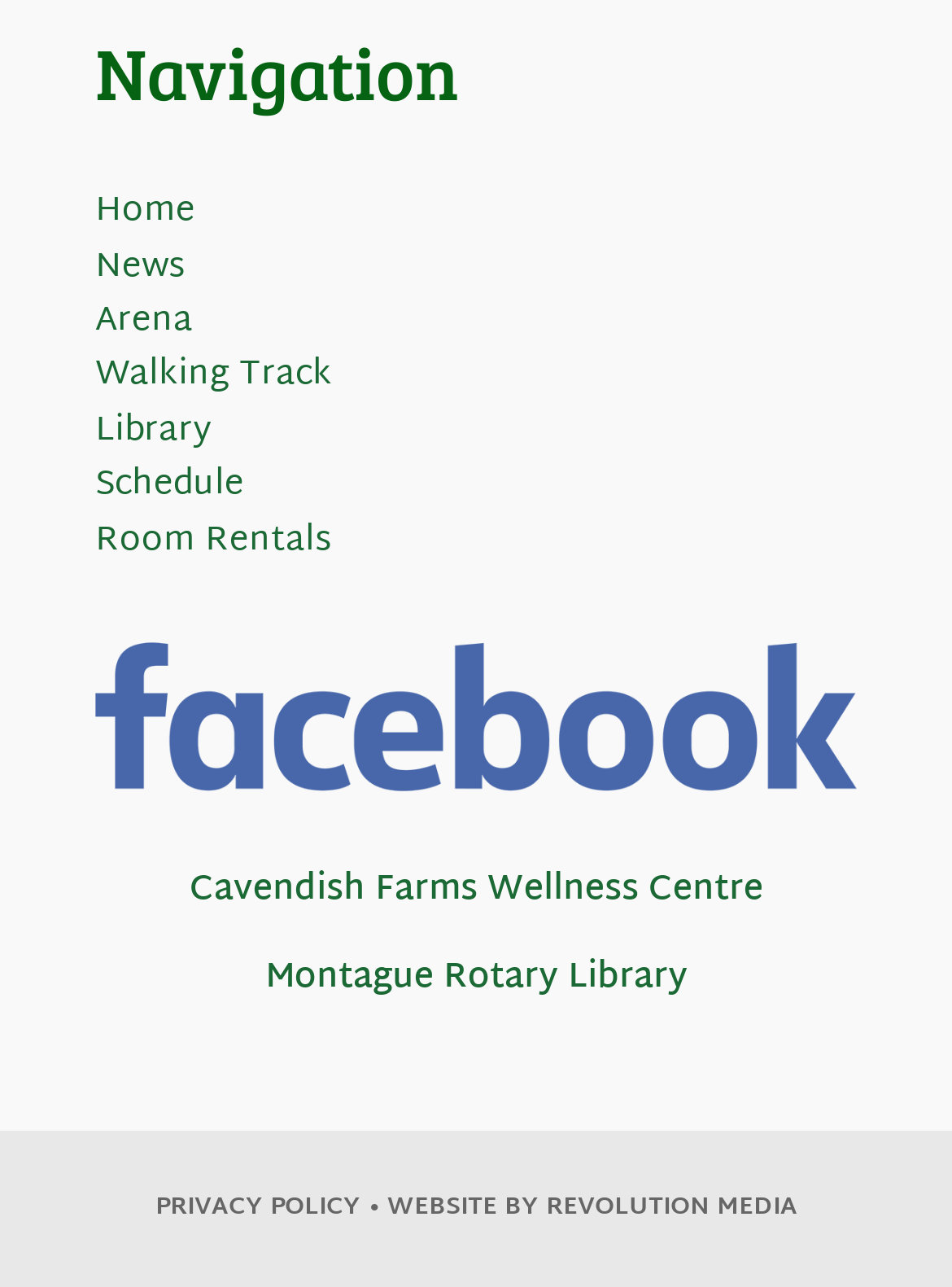Identify the bounding box for the described UI element: "Home".

[0.1, 0.141, 0.205, 0.188]